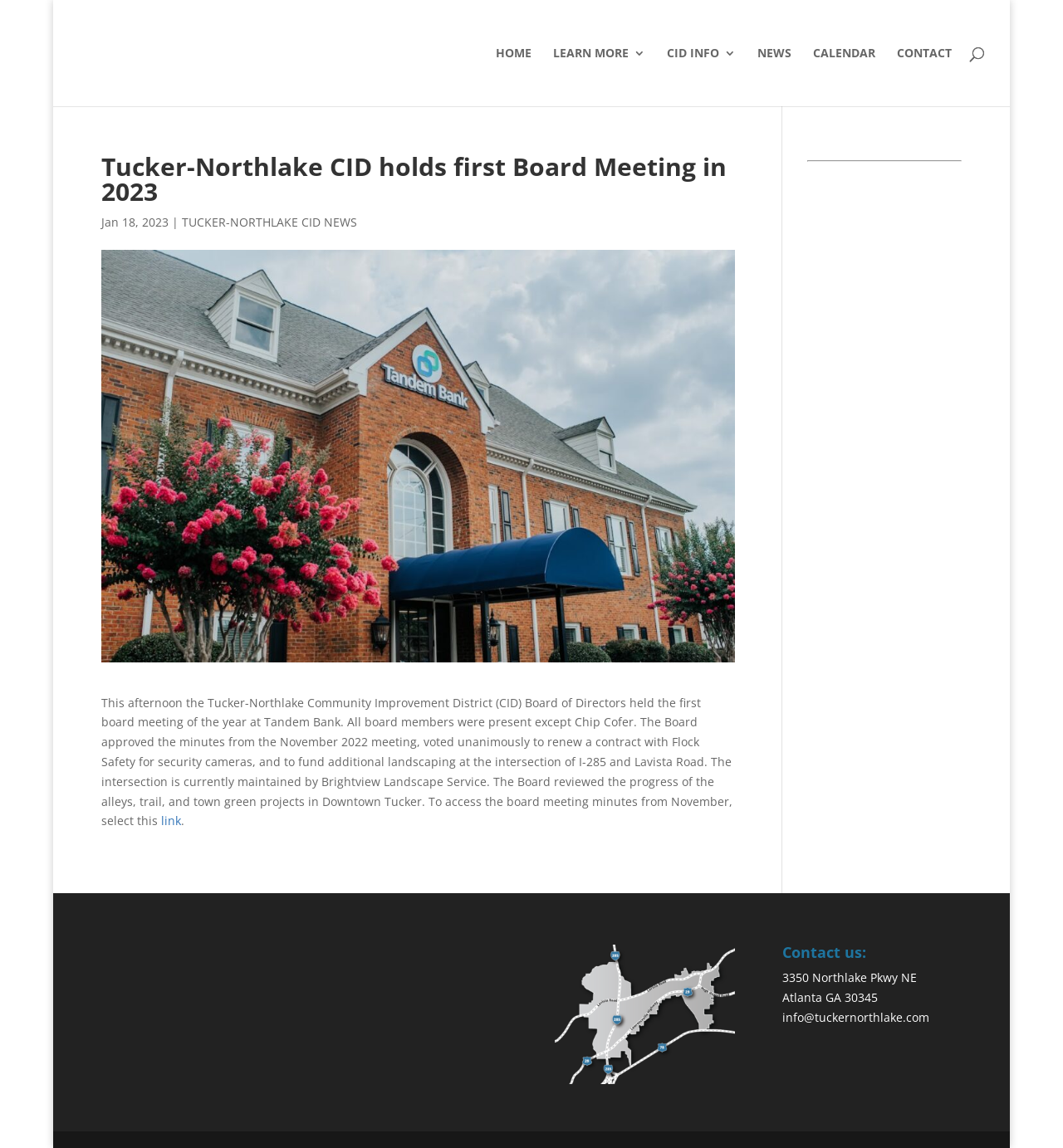Determine the bounding box coordinates for the element that should be clicked to follow this instruction: "learn more about the community". The coordinates should be given as four float numbers between 0 and 1, in the format [left, top, right, bottom].

[0.52, 0.041, 0.607, 0.093]